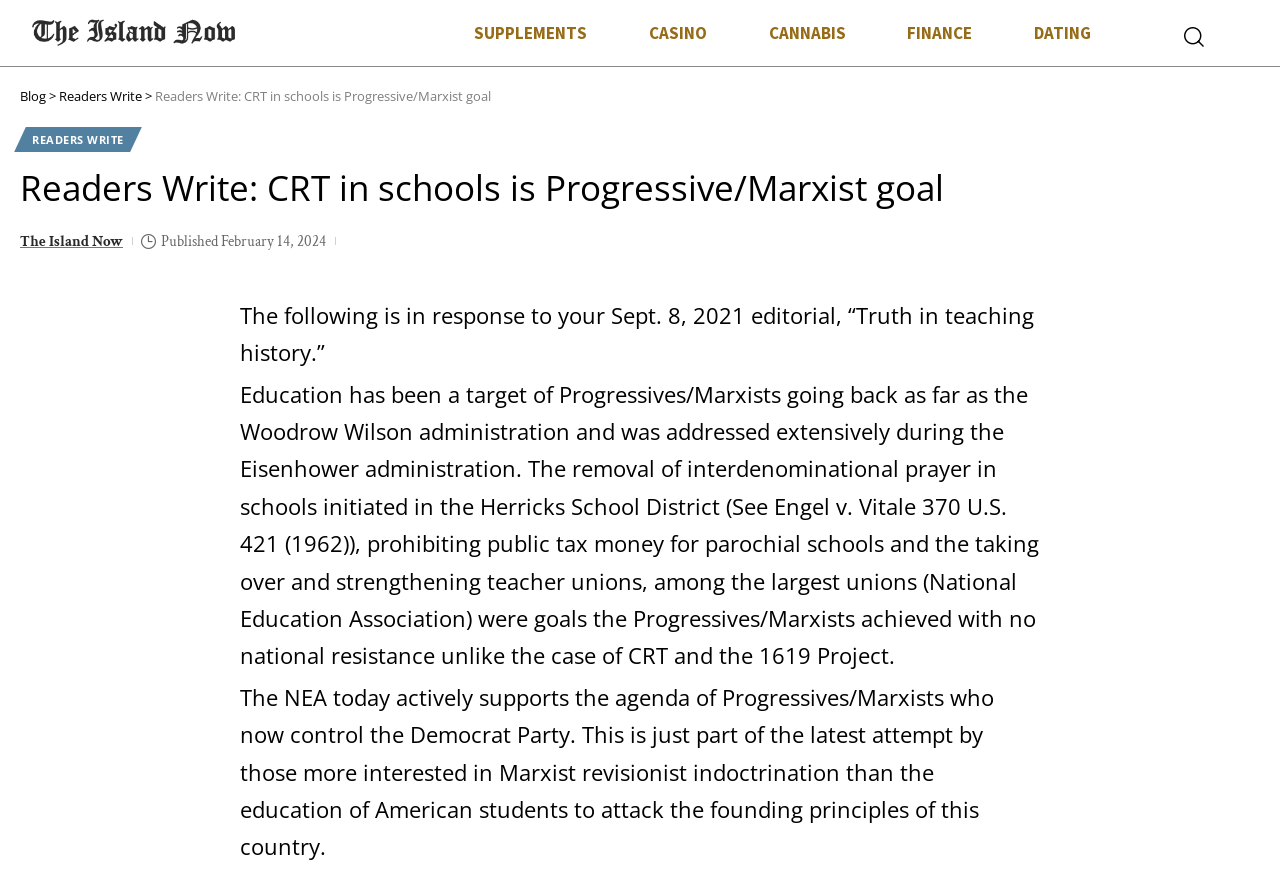Show the bounding box coordinates of the element that should be clicked to complete the task: "Click on the 'Readers Write' link".

[0.046, 0.099, 0.111, 0.119]